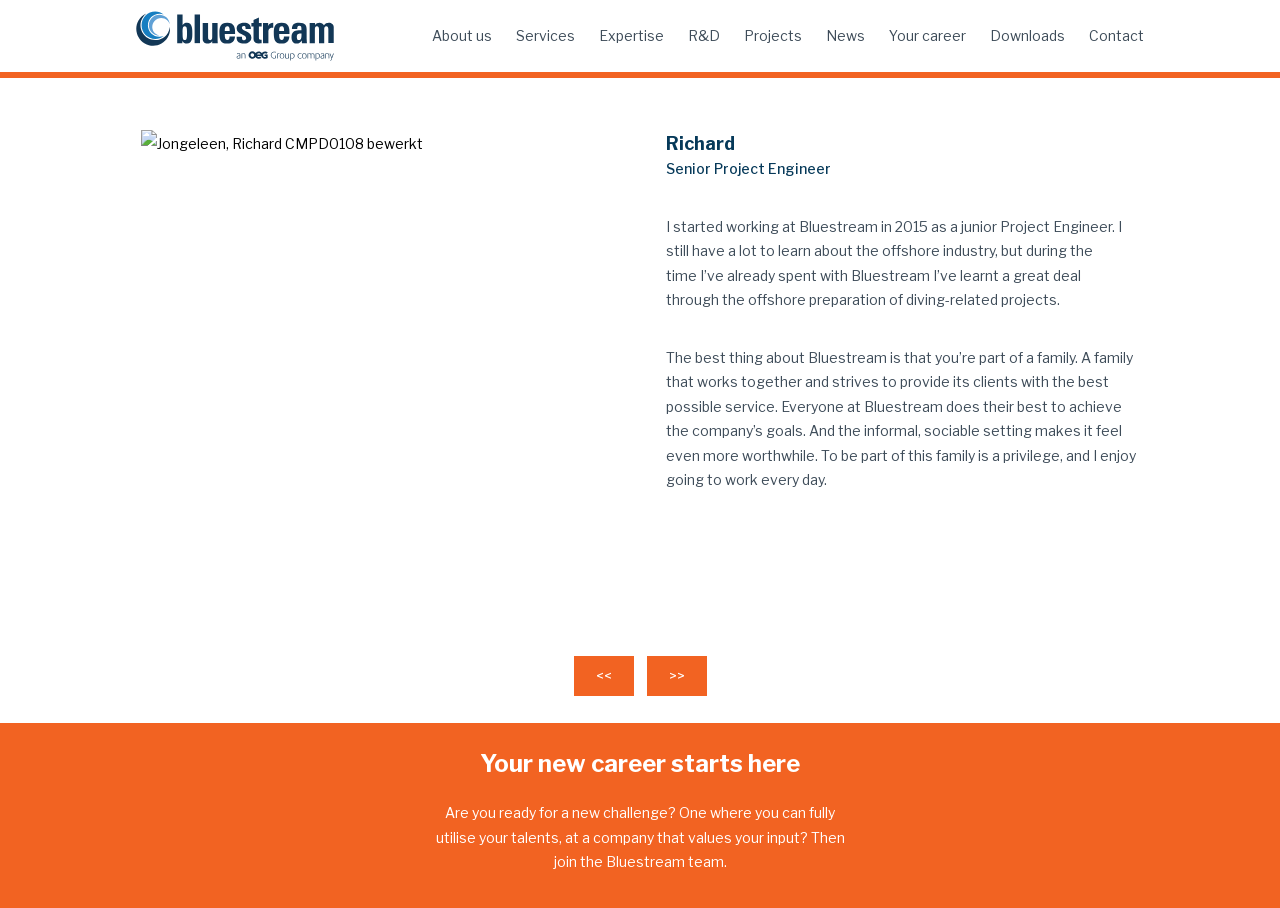Provide a brief response to the question using a single word or phrase: 
How many navigation links are there in the top menu?

8